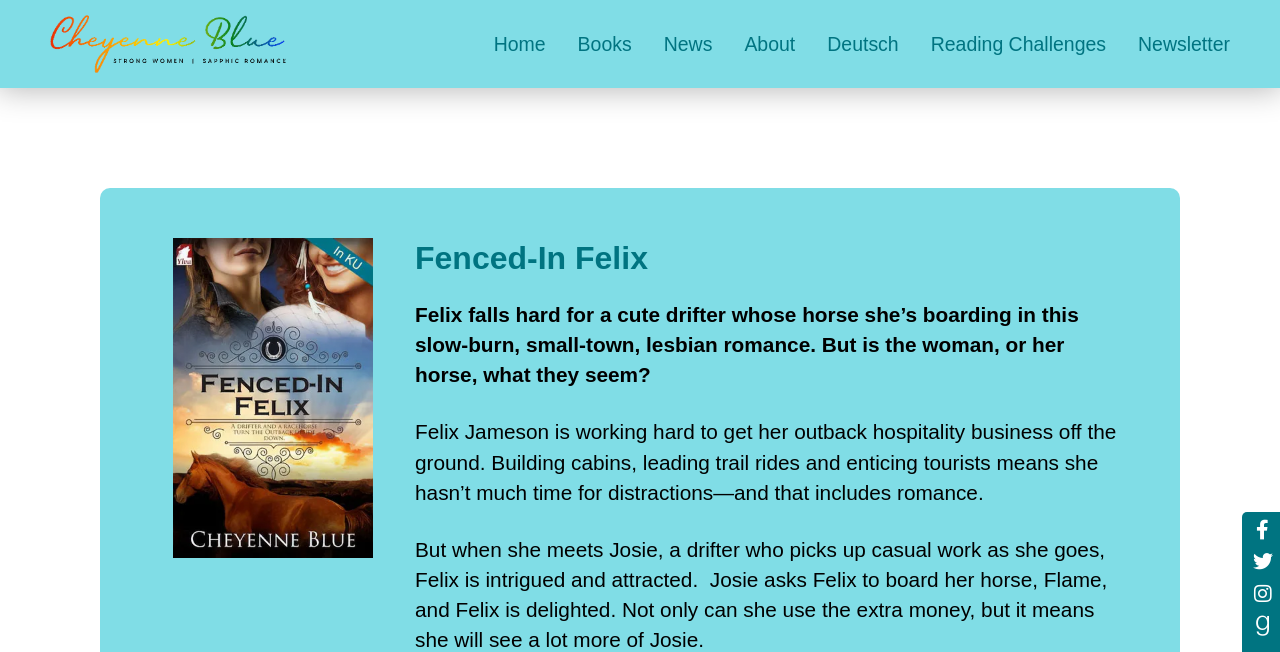From the webpage screenshot, predict the bounding box coordinates (top-left x, top-left y, bottom-right x, bottom-right y) for the UI element described here: Reading Challenges

[0.727, 0.026, 0.864, 0.109]